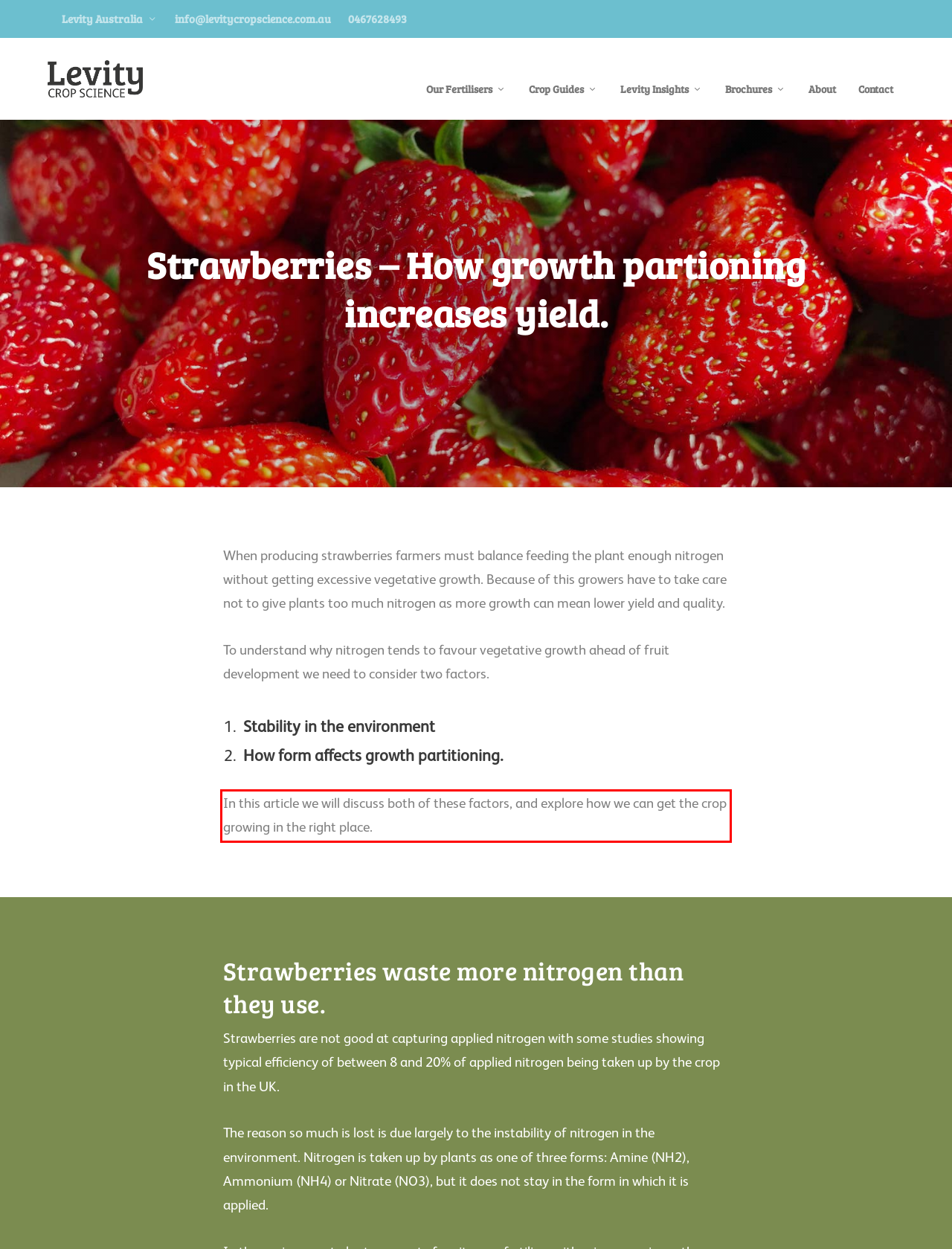Look at the webpage screenshot and recognize the text inside the red bounding box.

In this article we will discuss both of these factors, and explore how we can get the crop growing in the right place.